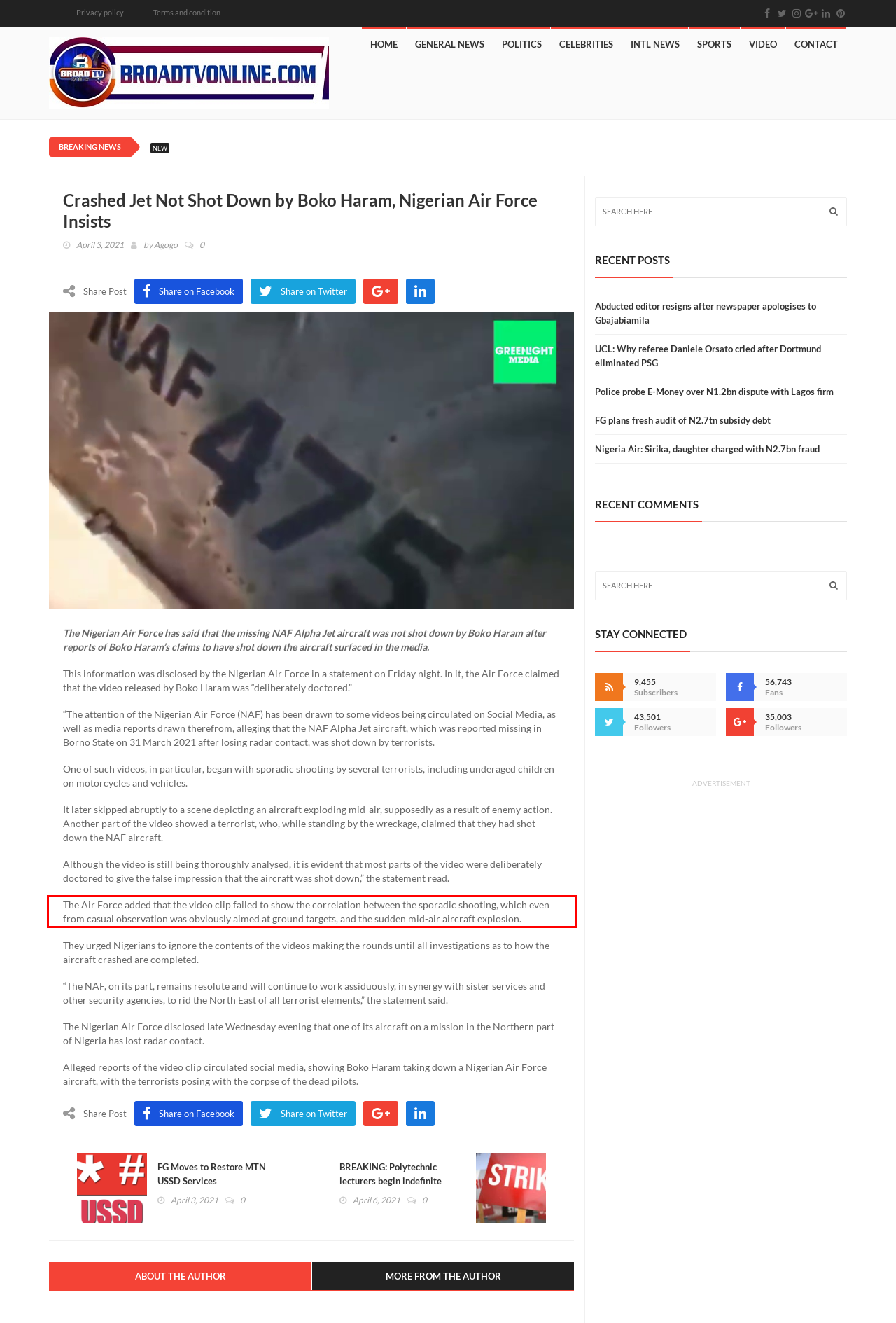You have a screenshot of a webpage with a UI element highlighted by a red bounding box. Use OCR to obtain the text within this highlighted area.

The Air Force added that the video clip failed to show the correlation between the sporadic shooting, which even from casual observation was obviously aimed at ground targets, and the sudden mid-air aircraft explosion.